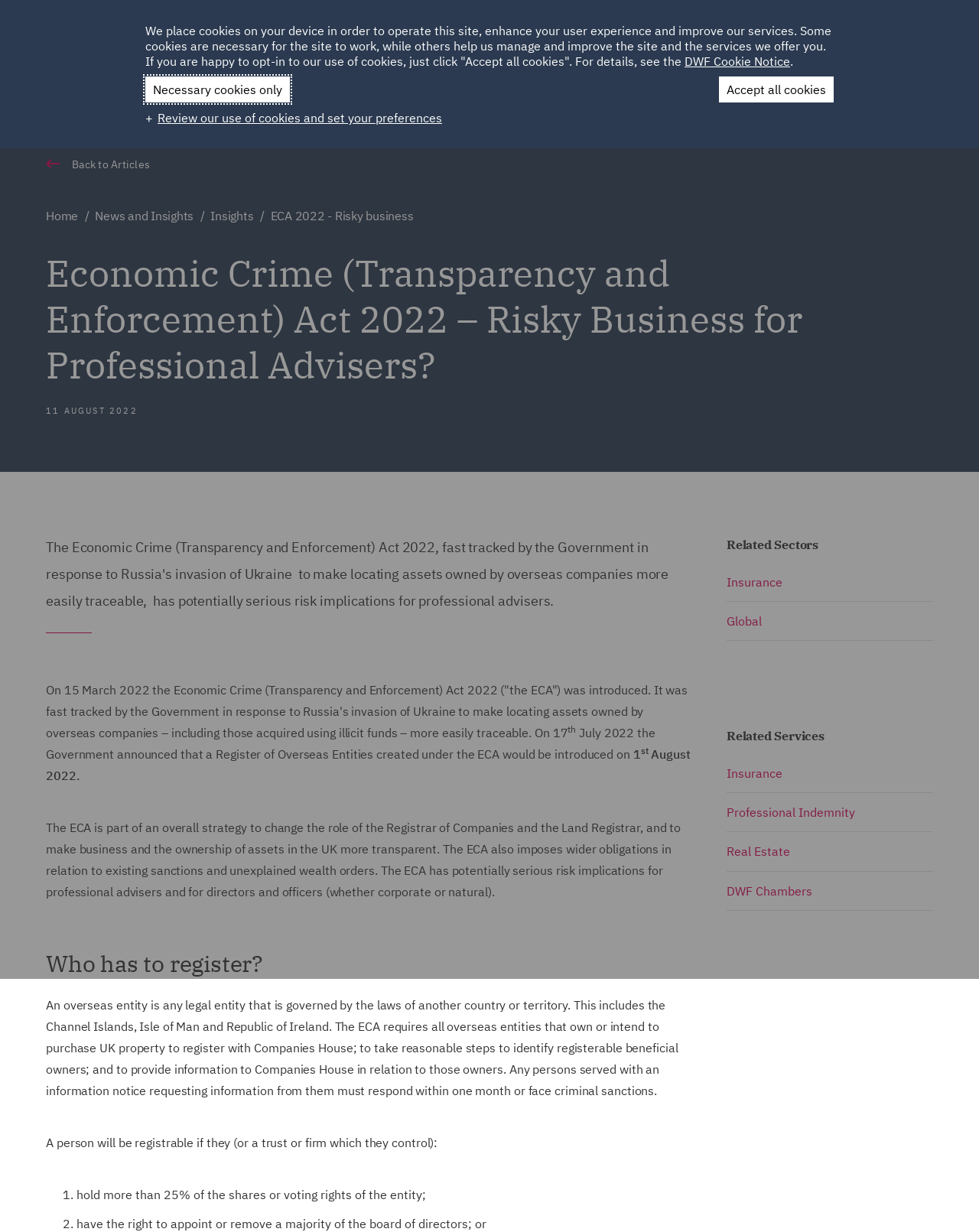Highlight the bounding box coordinates of the element you need to click to perform the following instruction: "Follow on Twitter."

None